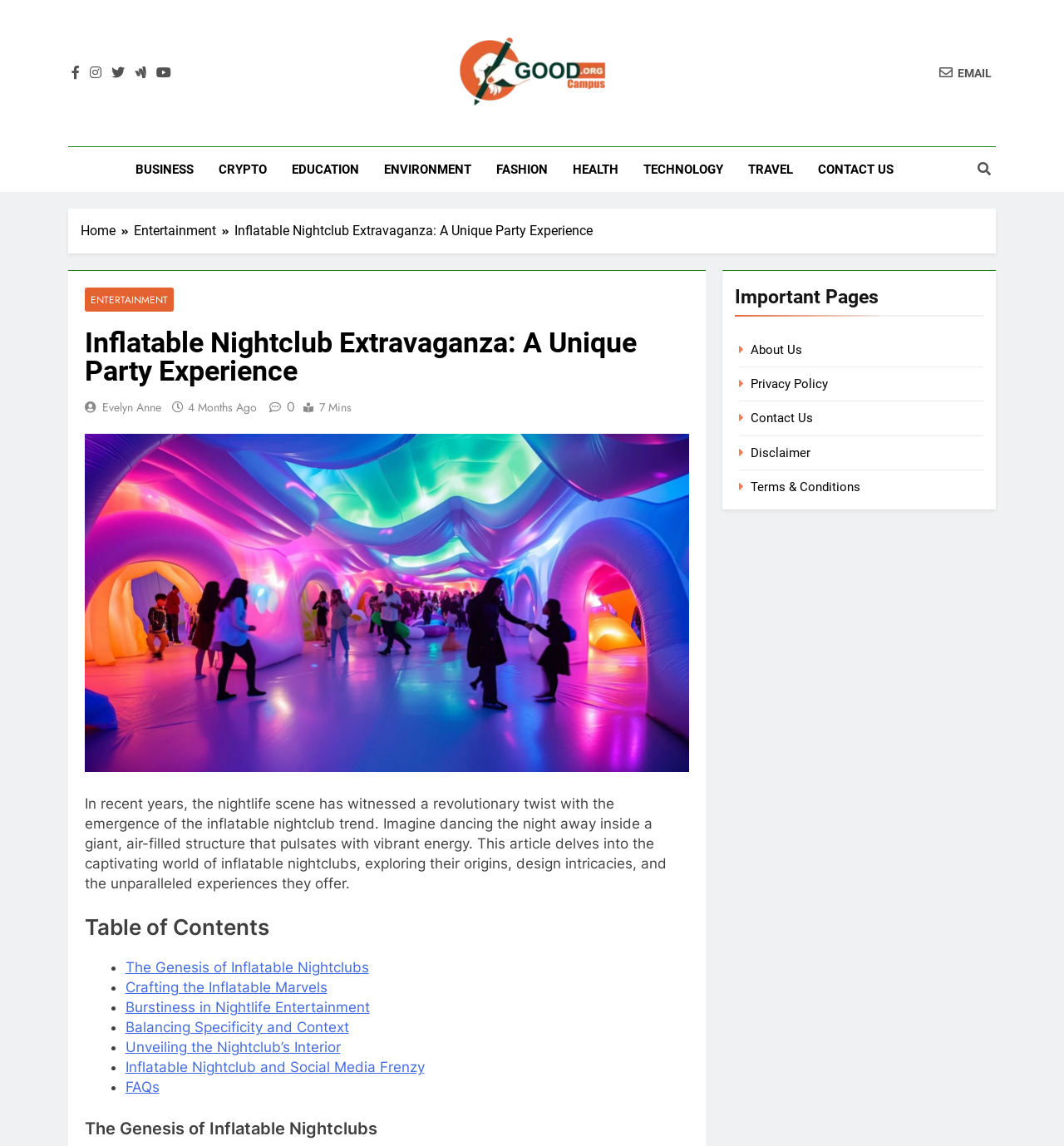Specify the bounding box coordinates for the region that must be clicked to perform the given instruction: "Click the EMAIL link".

[0.883, 0.056, 0.932, 0.07]